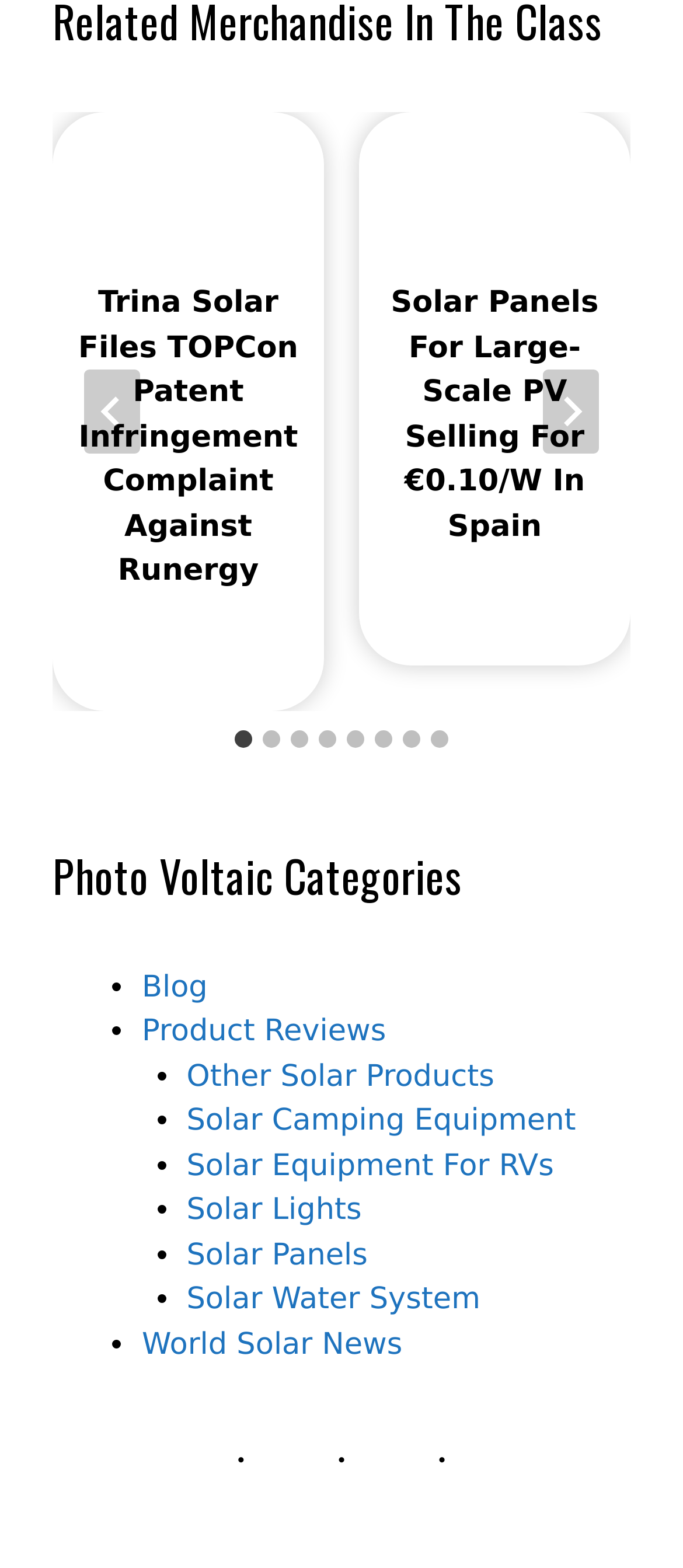Find the bounding box coordinates for the area that must be clicked to perform this action: "Go to World Solar News".

[0.208, 0.847, 0.589, 0.869]